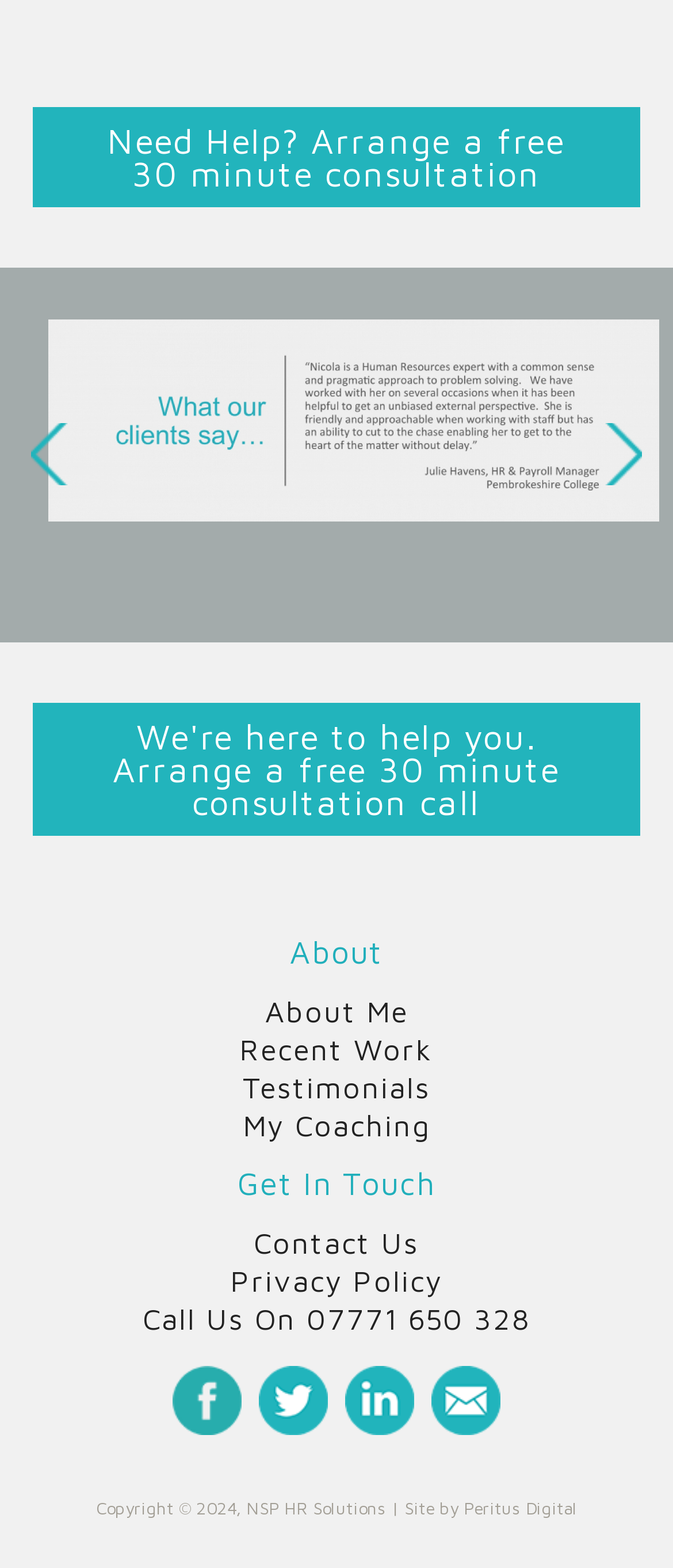Utilize the details in the image to give a detailed response to the question: How many navigation links are available under 'About'?

The webpage has a heading 'About' which has four navigation links underneath: 'About Me', 'Recent Work', 'Testimonials', and 'My Coaching', which are related to the coaching service.